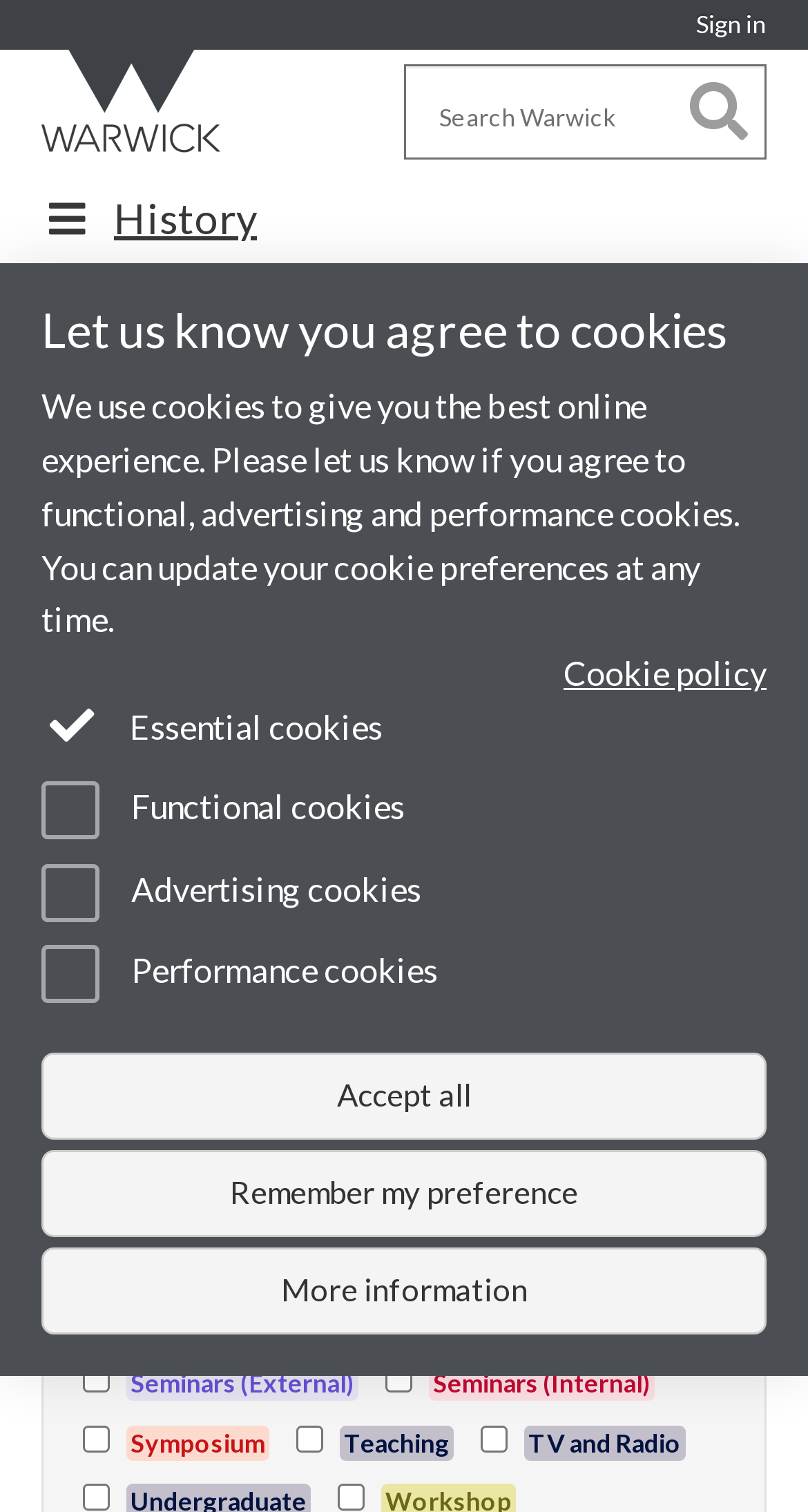Answer the question below with a single word or a brief phrase: 
What is the text of the heading in the 'History News' section?

History News